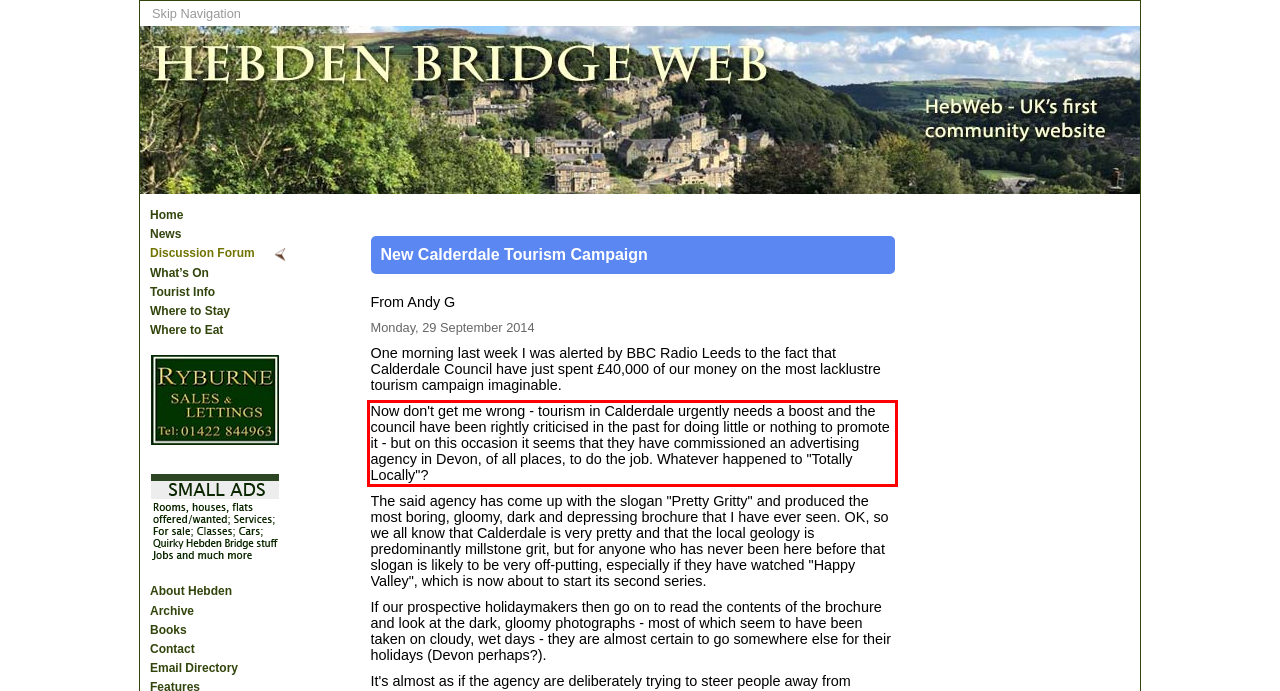Inspect the webpage screenshot that has a red bounding box and use OCR technology to read and display the text inside the red bounding box.

Now don't get me wrong - tourism in Calderdale urgently needs a boost and the council have been rightly criticised in the past for doing little or nothing to promote it - but on this occasion it seems that they have commissioned an advertising agency in Devon, of all places, to do the job. Whatever happened to "Totally Locally"?